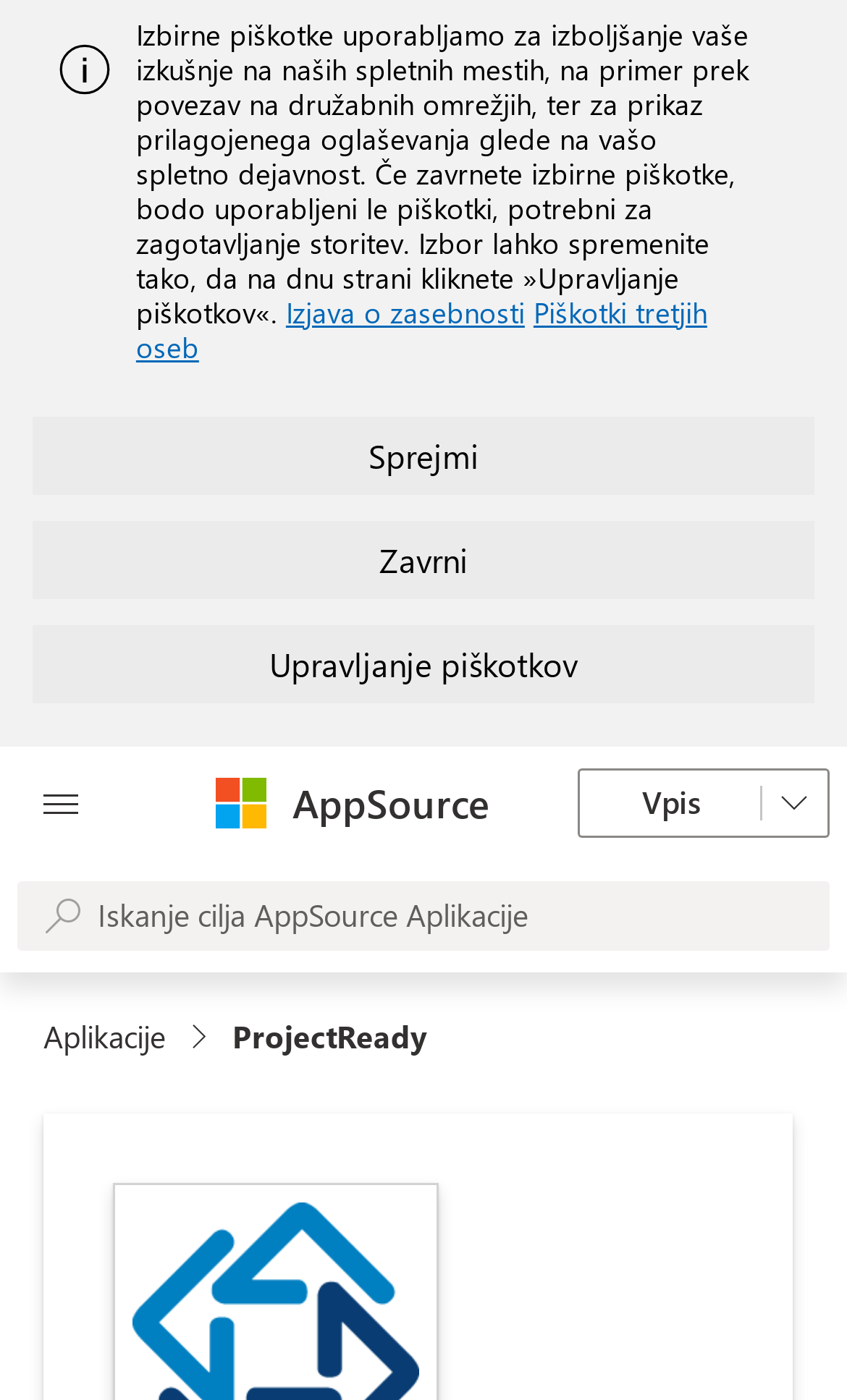Please provide the bounding box coordinates for the element that needs to be clicked to perform the following instruction: "Click on Microsoft". The coordinates should be given as four float numbers between 0 and 1, i.e., [left, top, right, bottom].

[0.247, 0.552, 0.319, 0.595]